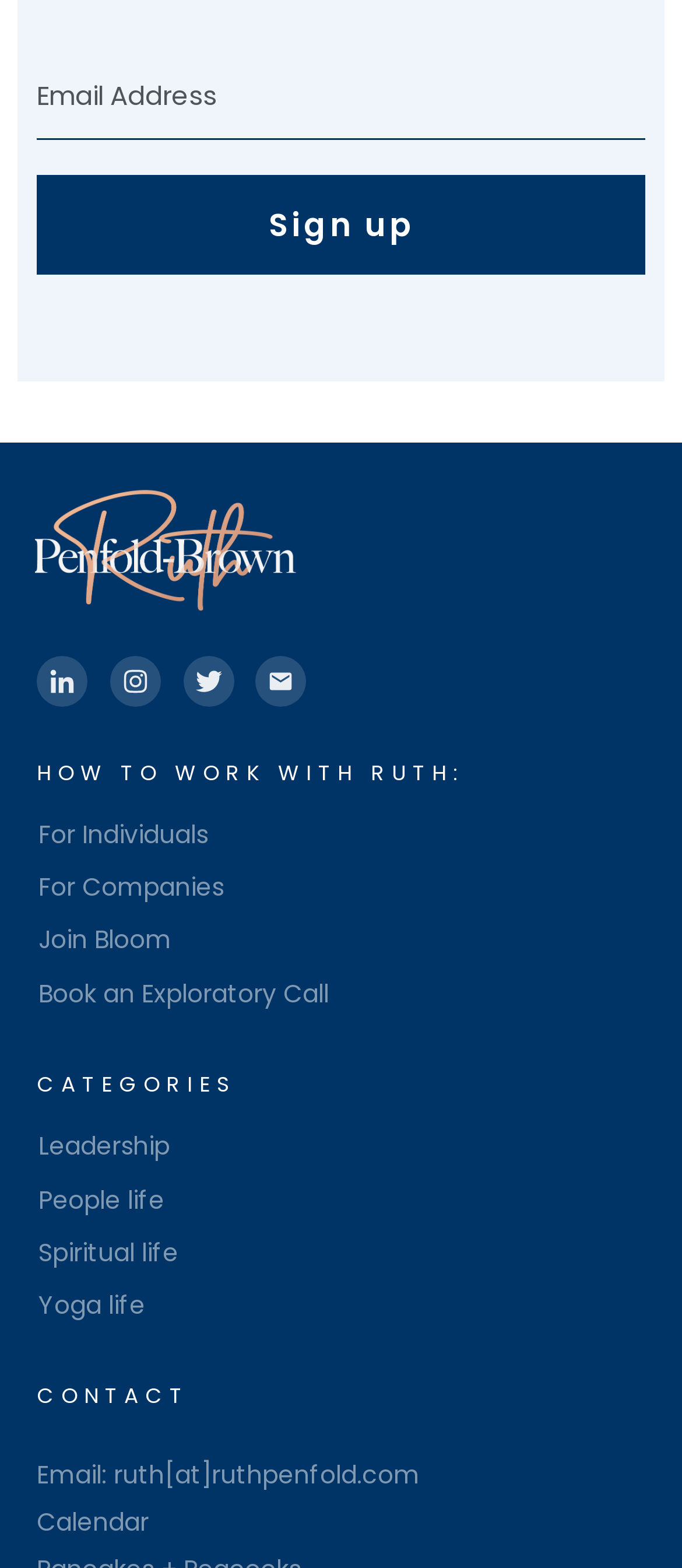Can you give a detailed response to the following question using the information from the image? What is the label of the required textbox?

I found the label of the required textbox by looking at the top of the webpage, where it says 'Email Address' next to a textbox with a required indicator.